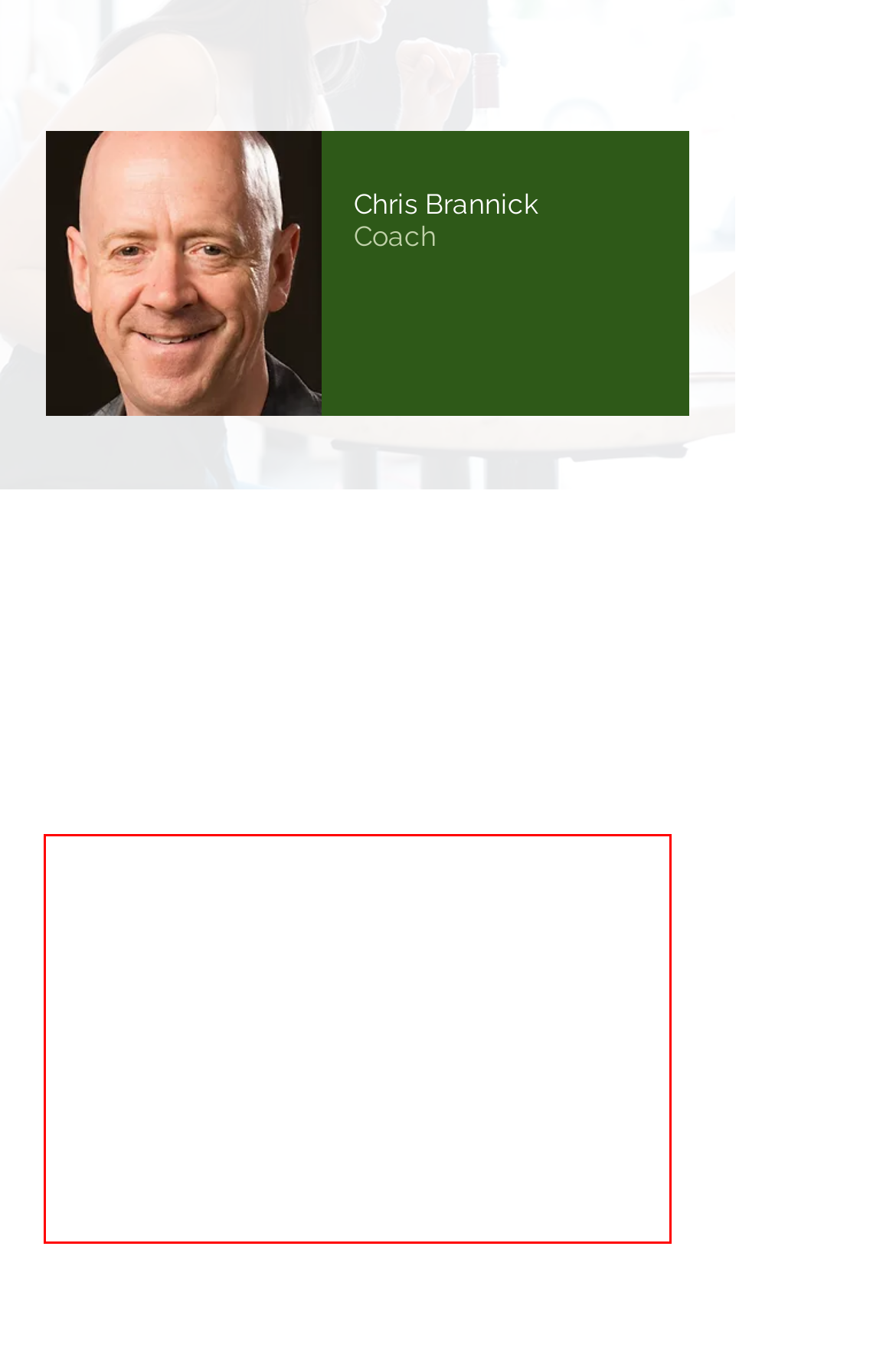Please analyze the screenshot of a webpage and extract the text content within the red bounding box using OCR.

His 30 year career as a professional musician gives him an insight into how you can engage and mobilise people; his work as a writer will help you to communicate quickly and effectively; his maths degree shows the critical thinking needed to carefully analyse your challenges; and his time as CEO and Chair of music education charities gives him an understanding of your perspectives as a manager and leader.